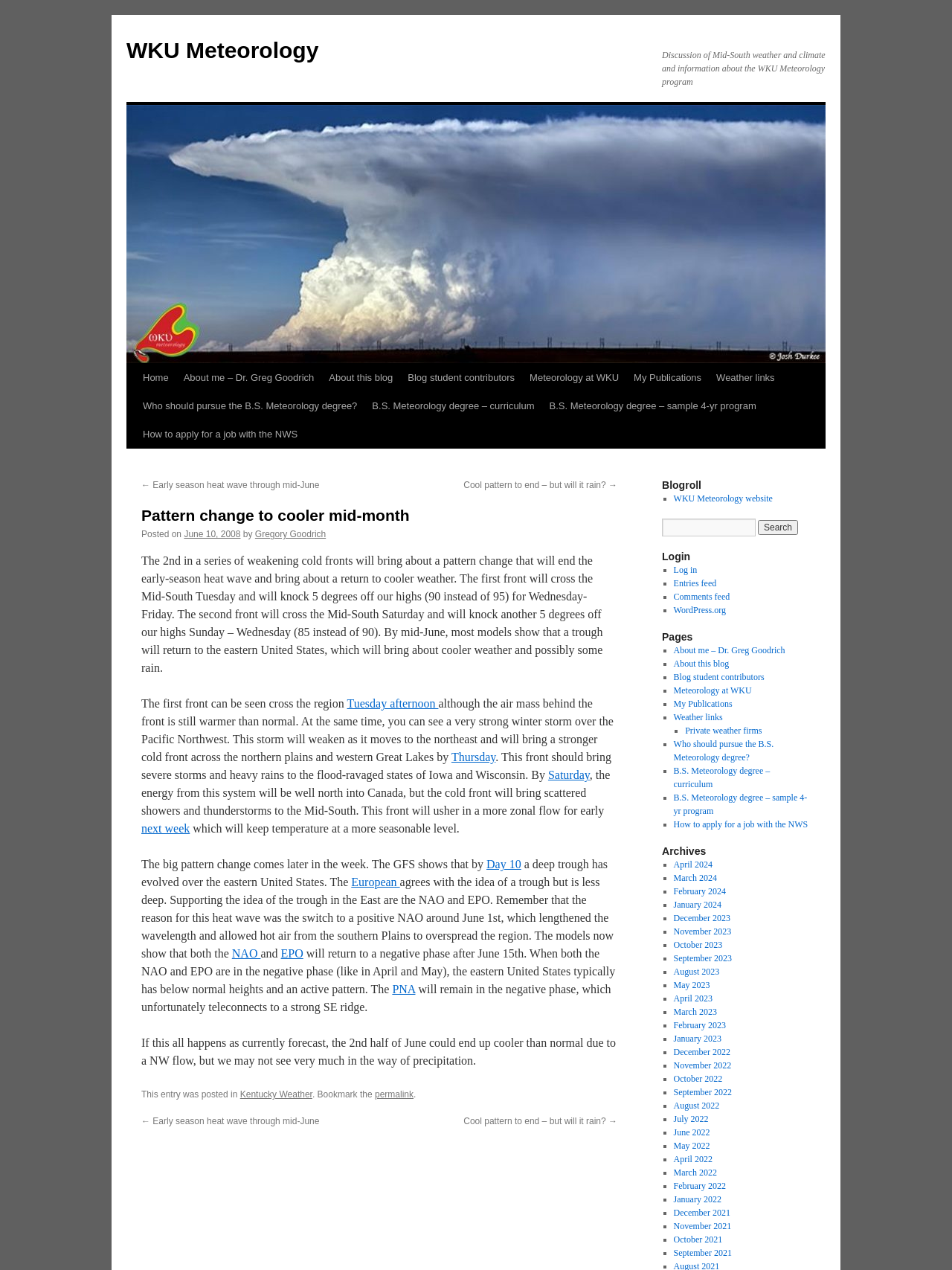Determine the bounding box coordinates of the area to click in order to meet this instruction: "Click on Share on Facebook".

None